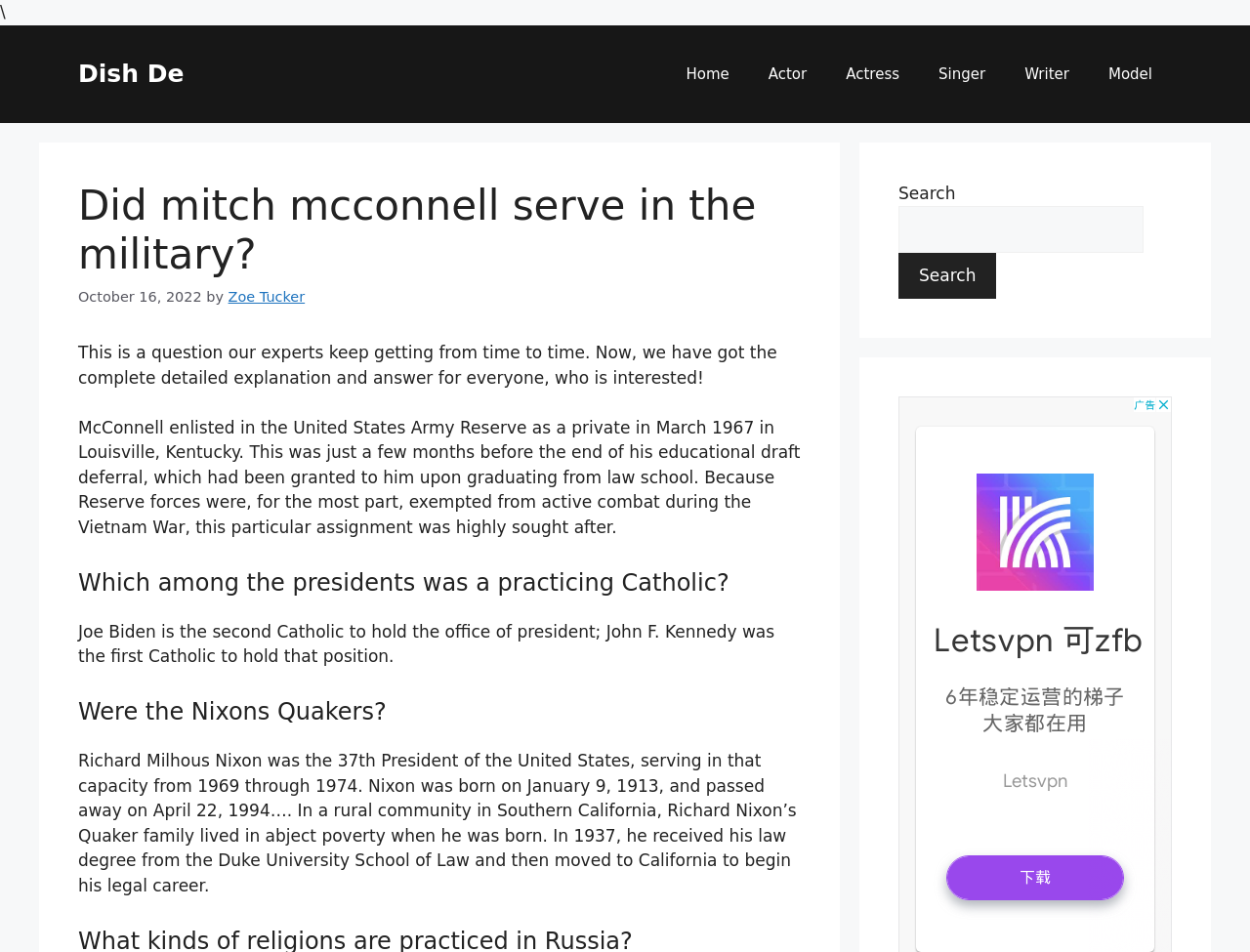Who was the first Catholic to hold the office of president?
From the image, respond with a single word or phrase.

John F. Kennedy